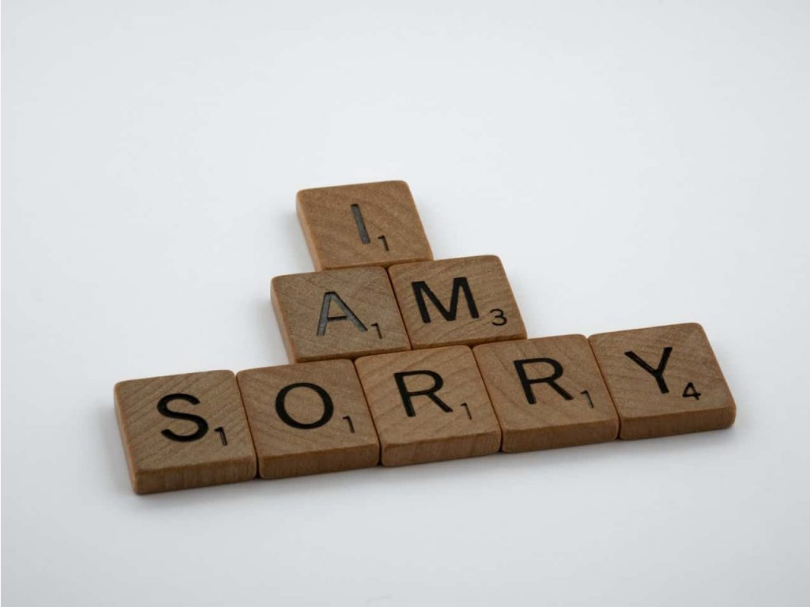What is emphasized by the image according to the surrounding text?
Carefully analyze the image and provide a detailed answer to the question.

The surrounding text suggests that acknowledging faults is a critical step towards improvement and the fostering of healthier relationships, emphasizing the importance of admitting one's mistakes in the process of making an apology.